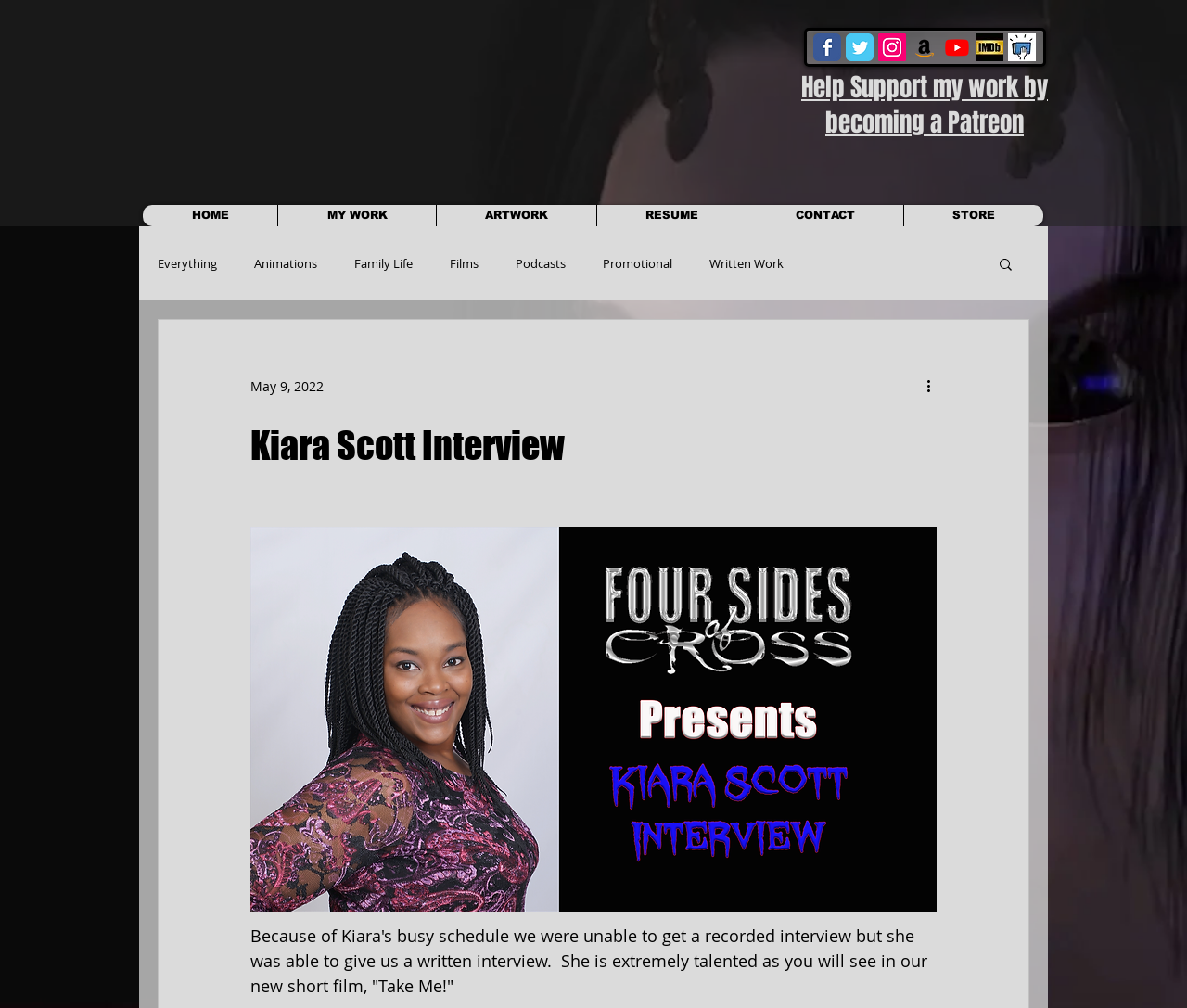Give a detailed account of the webpage's layout and content.

The webpage features a logo for Four Sides of Cross Productions at the top left corner. Below the logo, there is a social bar with links to various social media platforms, including Facebook, Twitter, Instagram, Amazon, YouTube, IMDB, and Smash Words eBooks. These links are accompanied by their respective icons.

To the right of the social bar, there is a heading that reads "Help Support my work by becoming a Patreon" with a link to support the creator's work.

Below the social bar, there is a navigation menu with links to different sections of the website, including HOME, MY WORK, ARTWORK, RESUME, CONTACT, and STORE. The STORE link has a dropdown menu.

To the right of the navigation menu, there is a secondary navigation menu with links to different categories of blog posts, including Everything, Animations, Family Life, Films, Podcasts, Promotional, and Written Work.

At the top right corner, there is a search button with a magnifying glass icon. Below the search button, there is a date displayed, "May 9, 2022".

The main content of the webpage is an interview with Kiara Scott, who plays Kim in the new film "Take Me!". The interview is in a written format, and Kiara shares her thoughts and experiences. The interview is accompanied by a button to read more.

At the bottom of the page, there is a static text that provides context for the interview, explaining that Kiara's busy schedule prevented a recorded interview, but she was able to provide a written one. The text also praises Kiara's talent, which can be seen in the new short film "Take Me!".